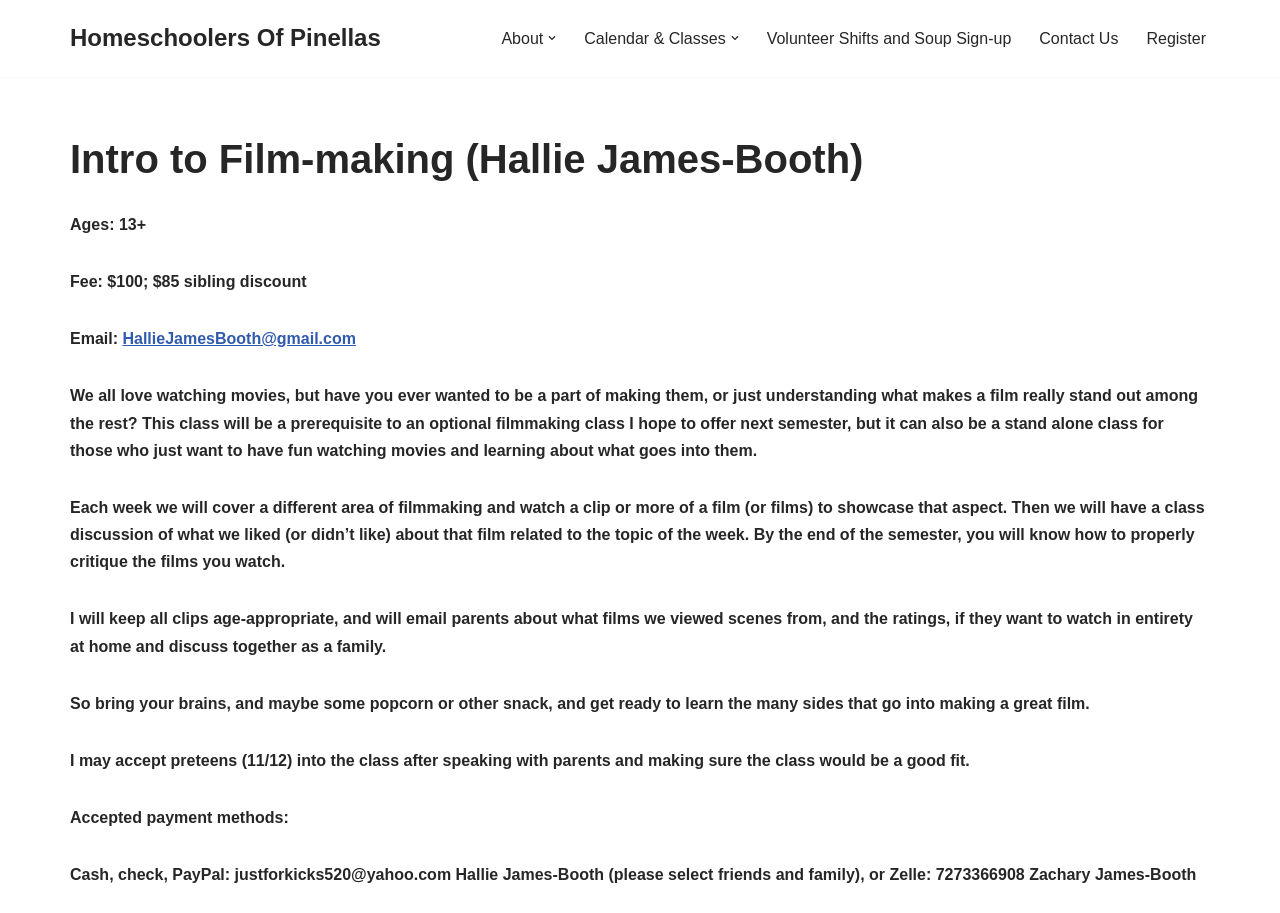Extract the primary headline from the webpage and present its text.

Intro to Film-making (Hallie James-Booth)